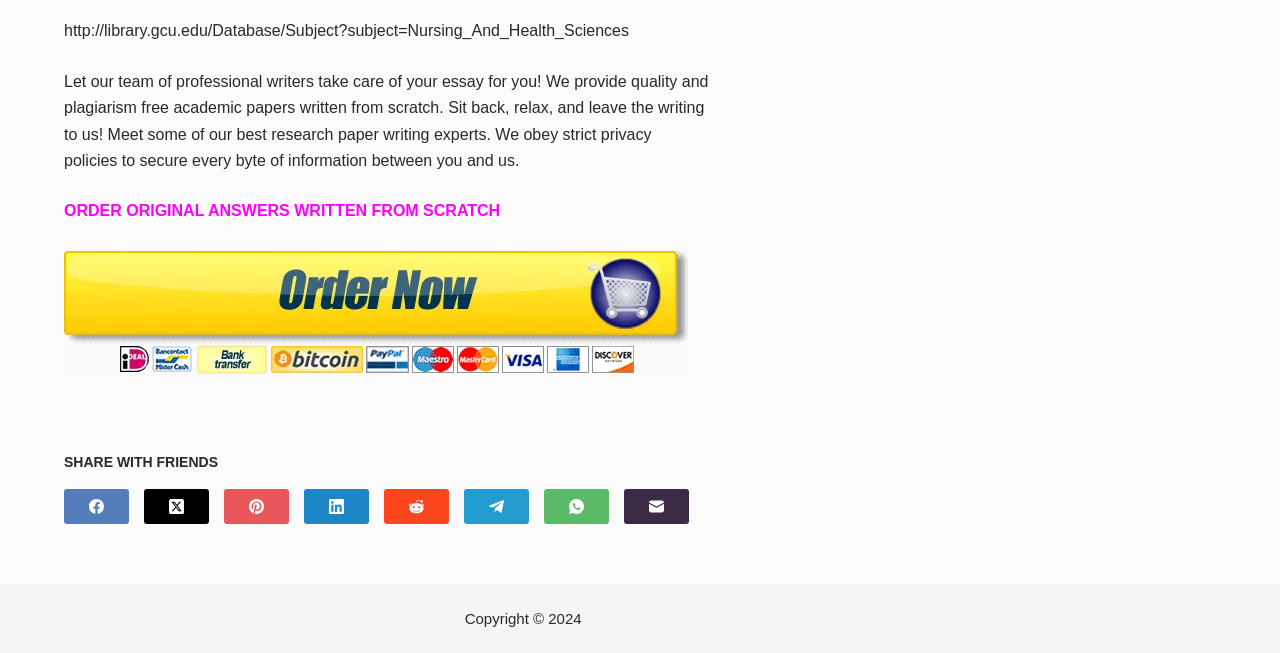What is the purpose of the 'PLACE YOUR ORDER' button?
Please provide a comprehensive answer to the question based on the webpage screenshot.

The 'PLACE YOUR ORDER' button is a call-to-action that allows users to place an order for an essay or academic paper, as indicated by the surrounding text and the image associated with the button.